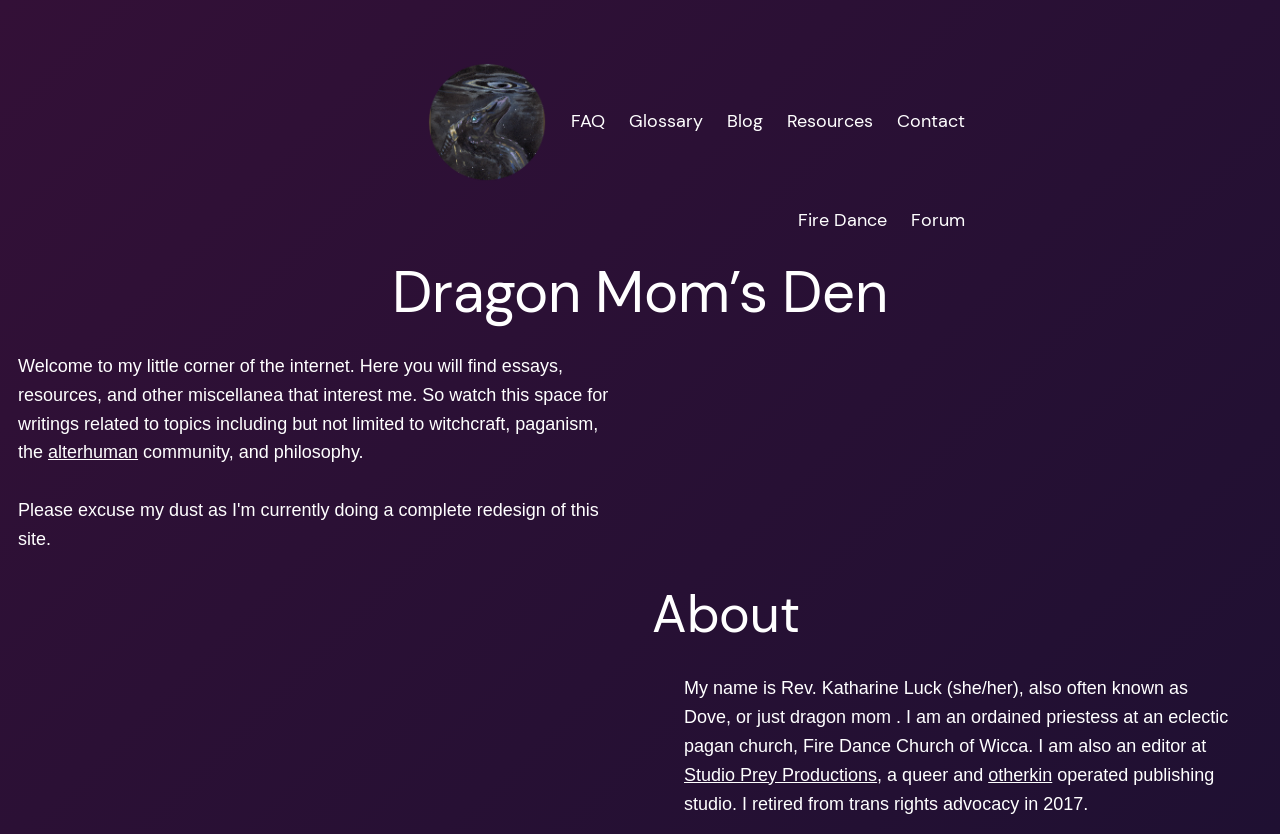Given the webpage screenshot and the description, determine the bounding box coordinates (top-left x, top-left y, bottom-right x, bottom-right y) that define the location of the UI element matching this description: Studio Prey Productions

[0.534, 0.917, 0.685, 0.941]